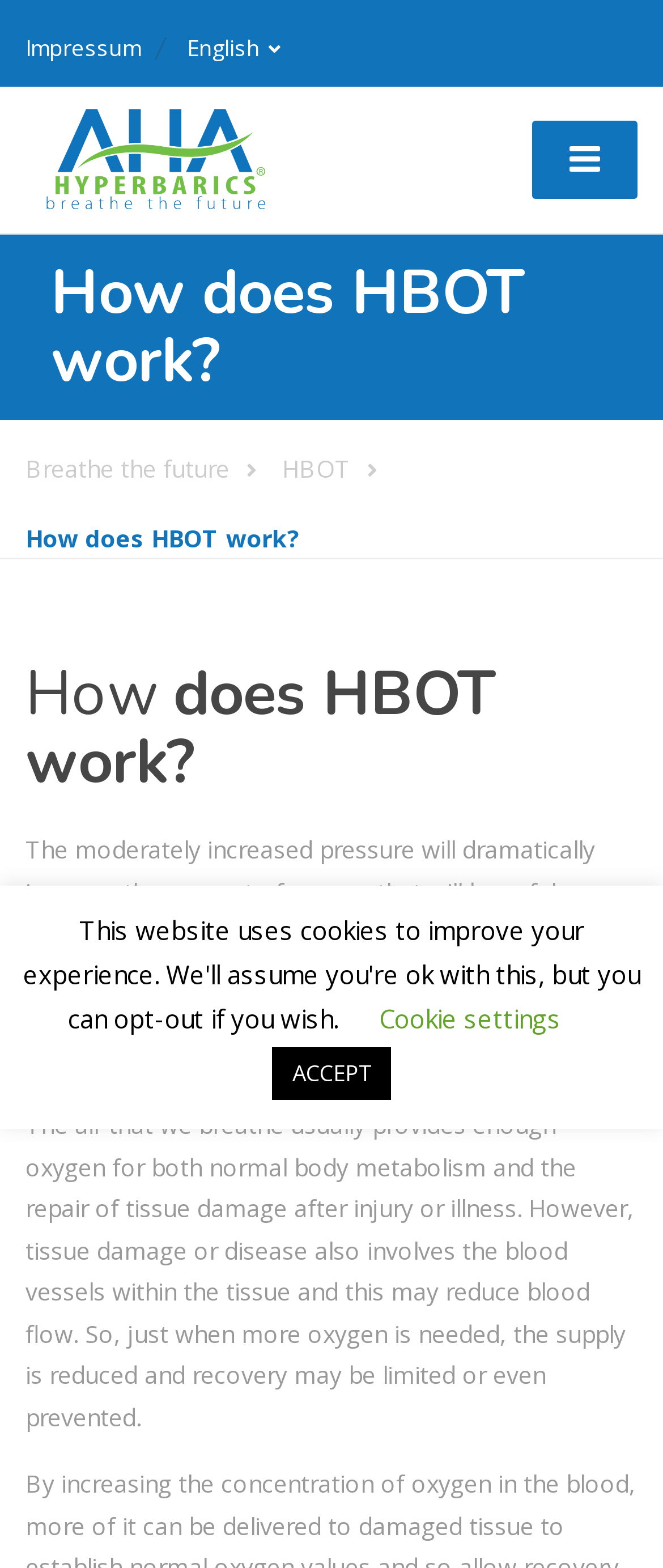Identify and provide the main heading of the webpage.

How does HBOT work?